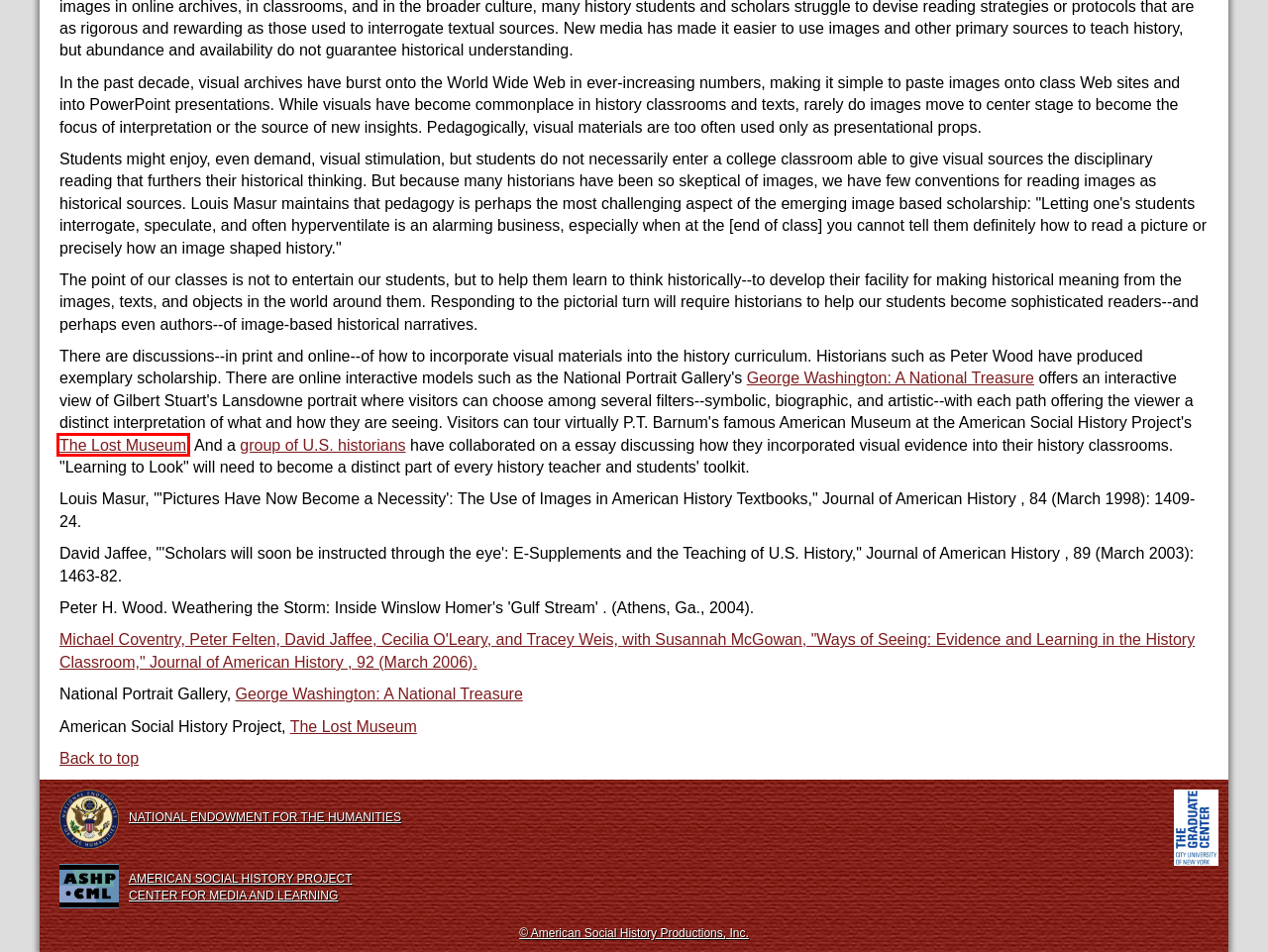Look at the screenshot of a webpage where a red rectangle bounding box is present. Choose the webpage description that best describes the new webpage after clicking the element inside the red bounding box. Here are the candidates:
A. Roy Rosenzweig Center for History and New Media – Democratizing history through digital media
B. CNDLS Course Sites
C. The Valley of the Shadow: Two Communities in the American Civil War
D. The Lost Museum
E. DoHistory Home
F. History Matters: The U.S. Survey Course on the Web
G. George Washington: A National Treasure
H. - American Social History Project / Center for Media and Learning

D